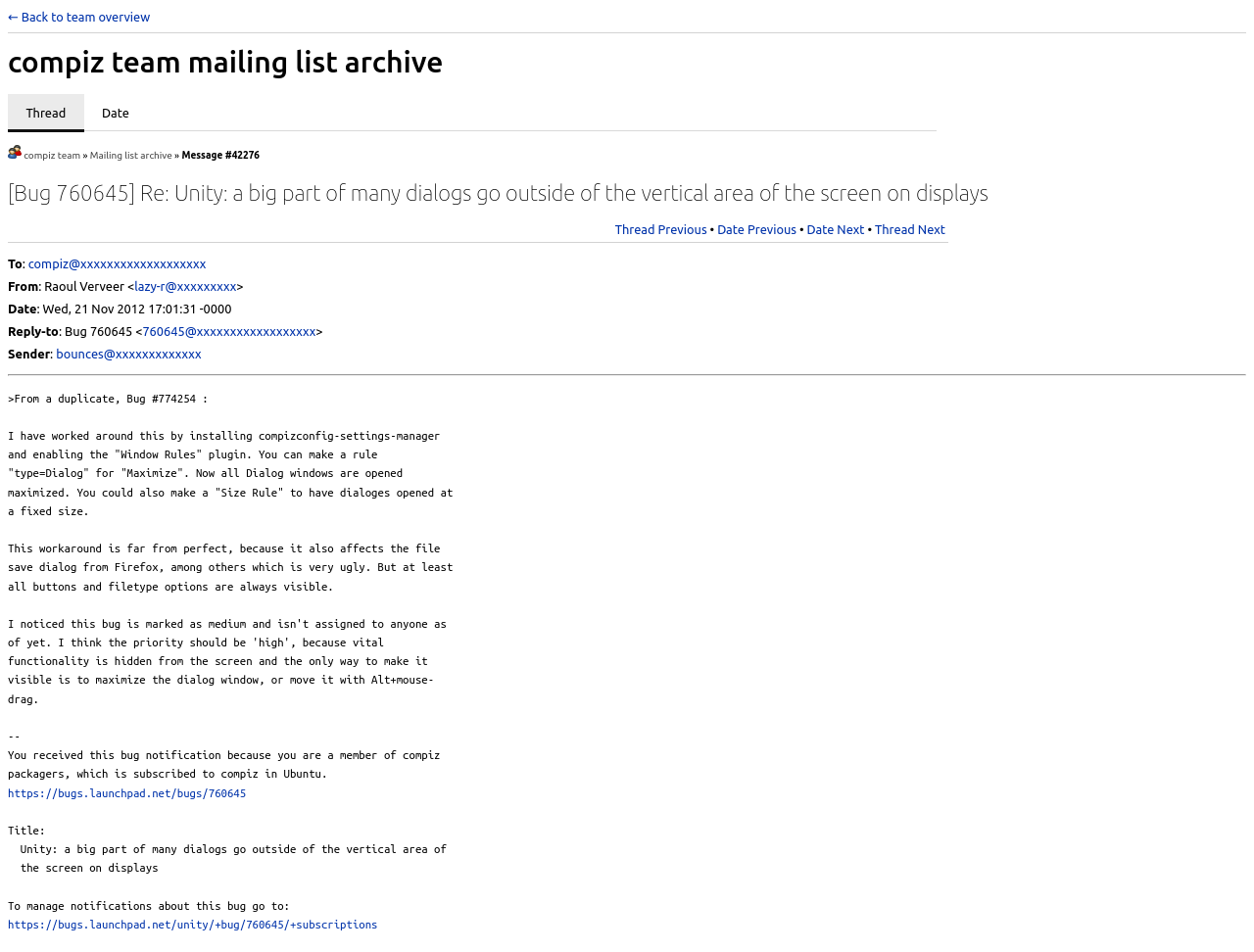Identify the bounding box coordinates of the part that should be clicked to carry out this instruction: "View messages by date".

[0.067, 0.109, 0.117, 0.133]